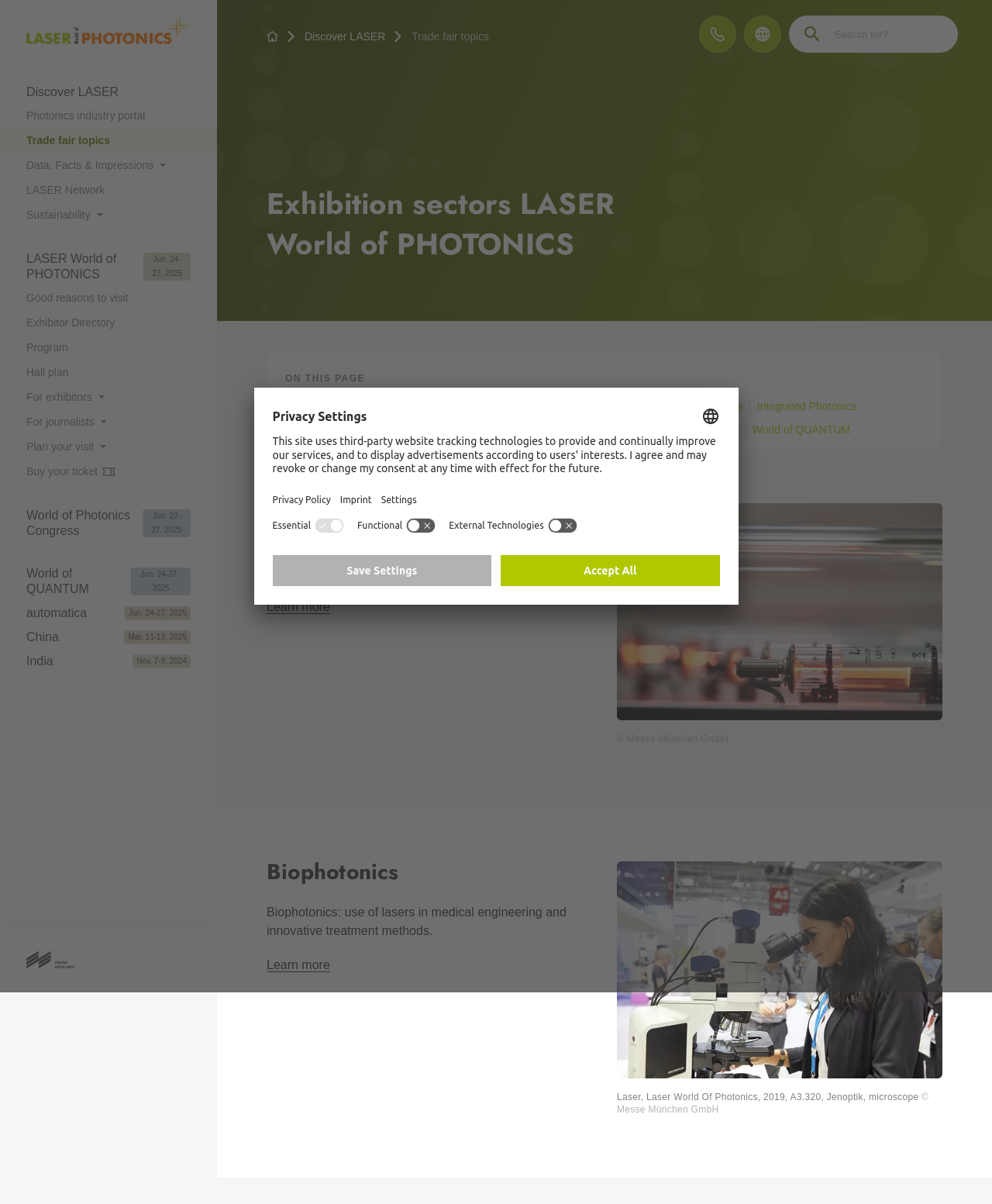Please find the bounding box coordinates of the element that needs to be clicked to perform the following instruction: "Search for something". The bounding box coordinates should be four float numbers between 0 and 1, represented as [left, top, right, bottom].

[0.807, 0.015, 0.963, 0.042]